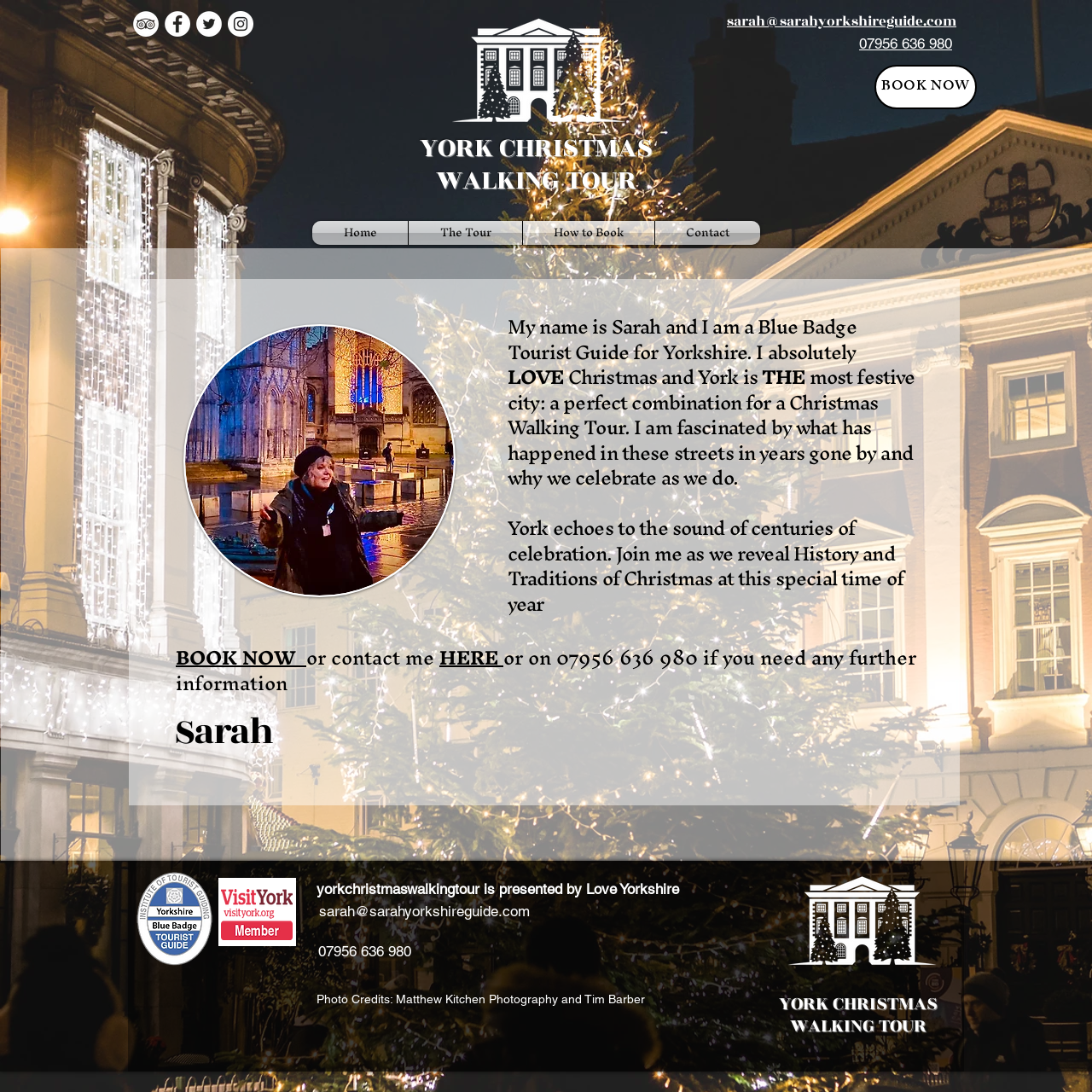Identify the coordinates of the bounding box for the element described below: "07956 636 980". Return the coordinates as four float numbers between 0 and 1: [left, top, right, bottom].

[0.787, 0.034, 0.872, 0.049]